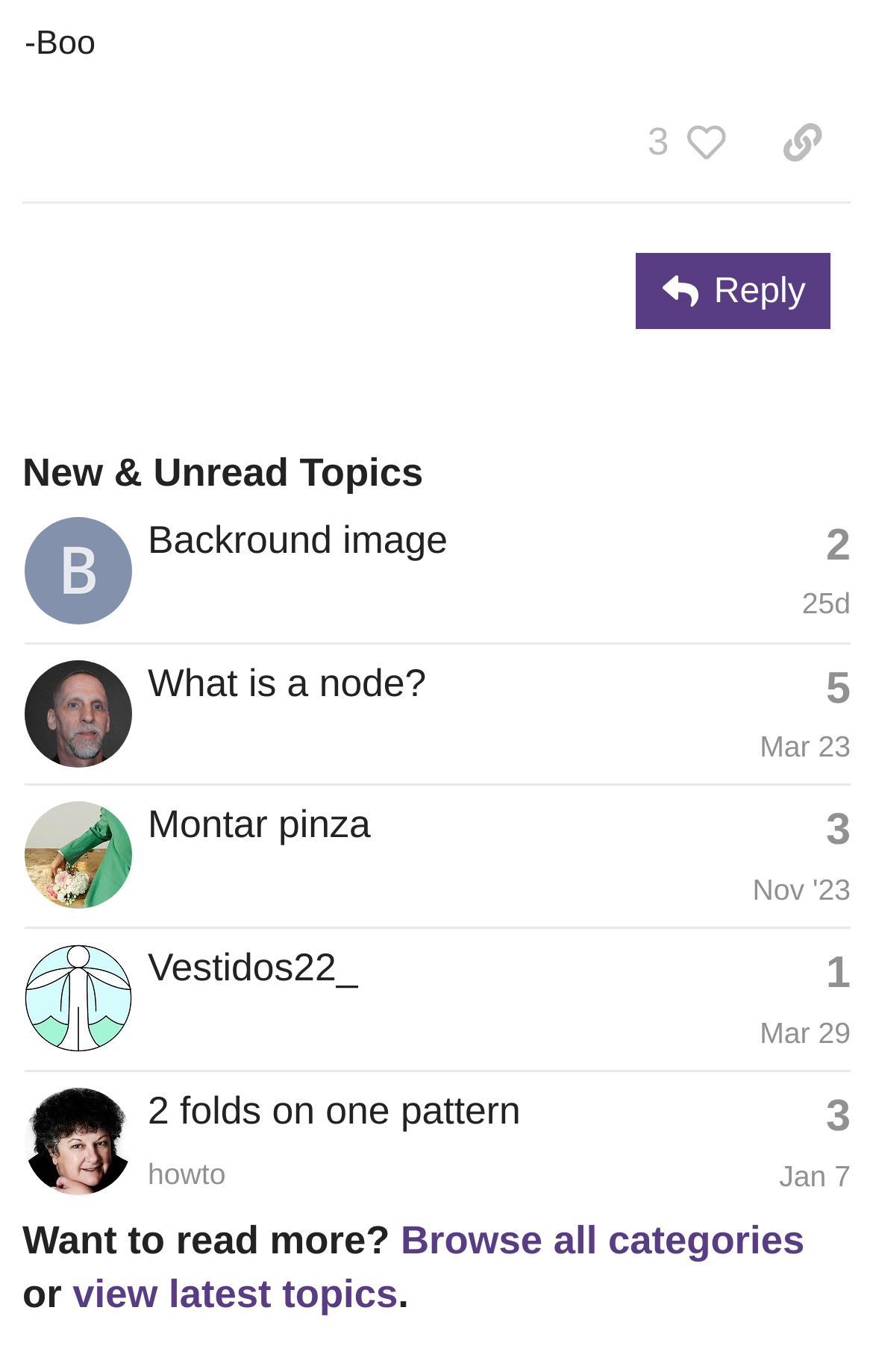How many topics are listed?
Using the details shown in the screenshot, provide a comprehensive answer to the question.

I counted the number of rows in the table with the topic information, and there are 4 rows, each representing a topic.